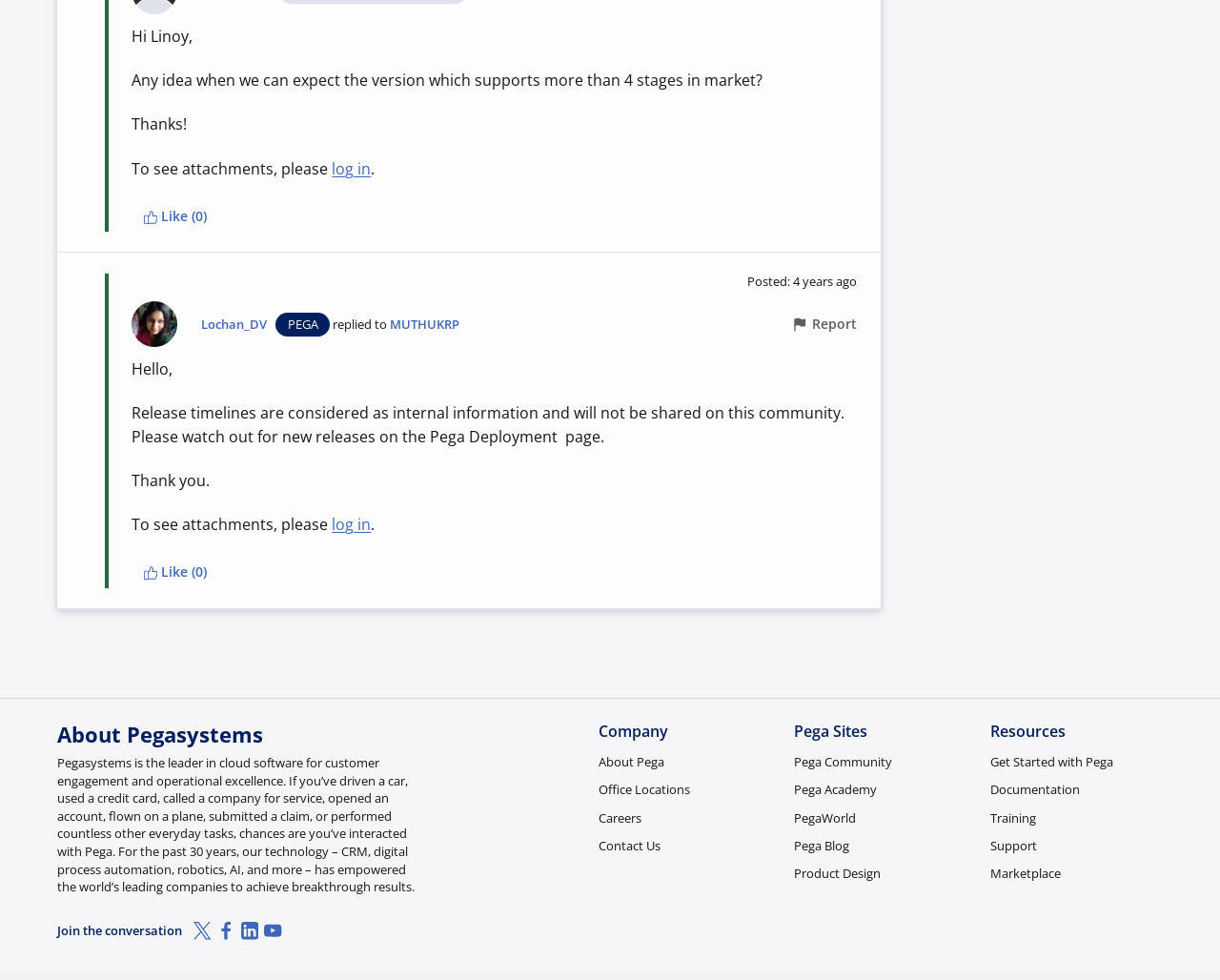Determine the bounding box coordinates of the section to be clicked to follow the instruction: "log in". The coordinates should be given as four float numbers between 0 and 1, formatted as [left, top, right, bottom].

[0.272, 0.161, 0.304, 0.183]